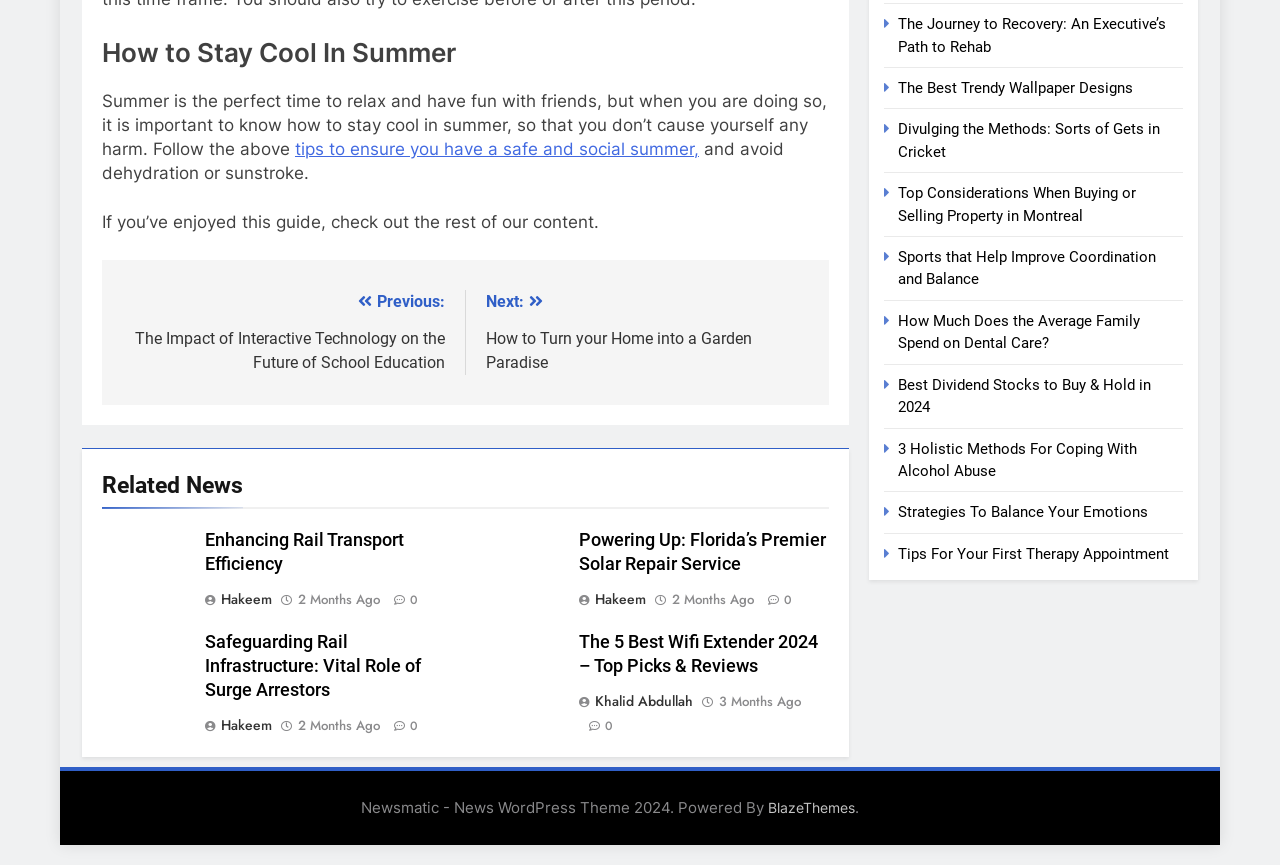Identify the bounding box coordinates of the area you need to click to perform the following instruction: "Check Business News".

None